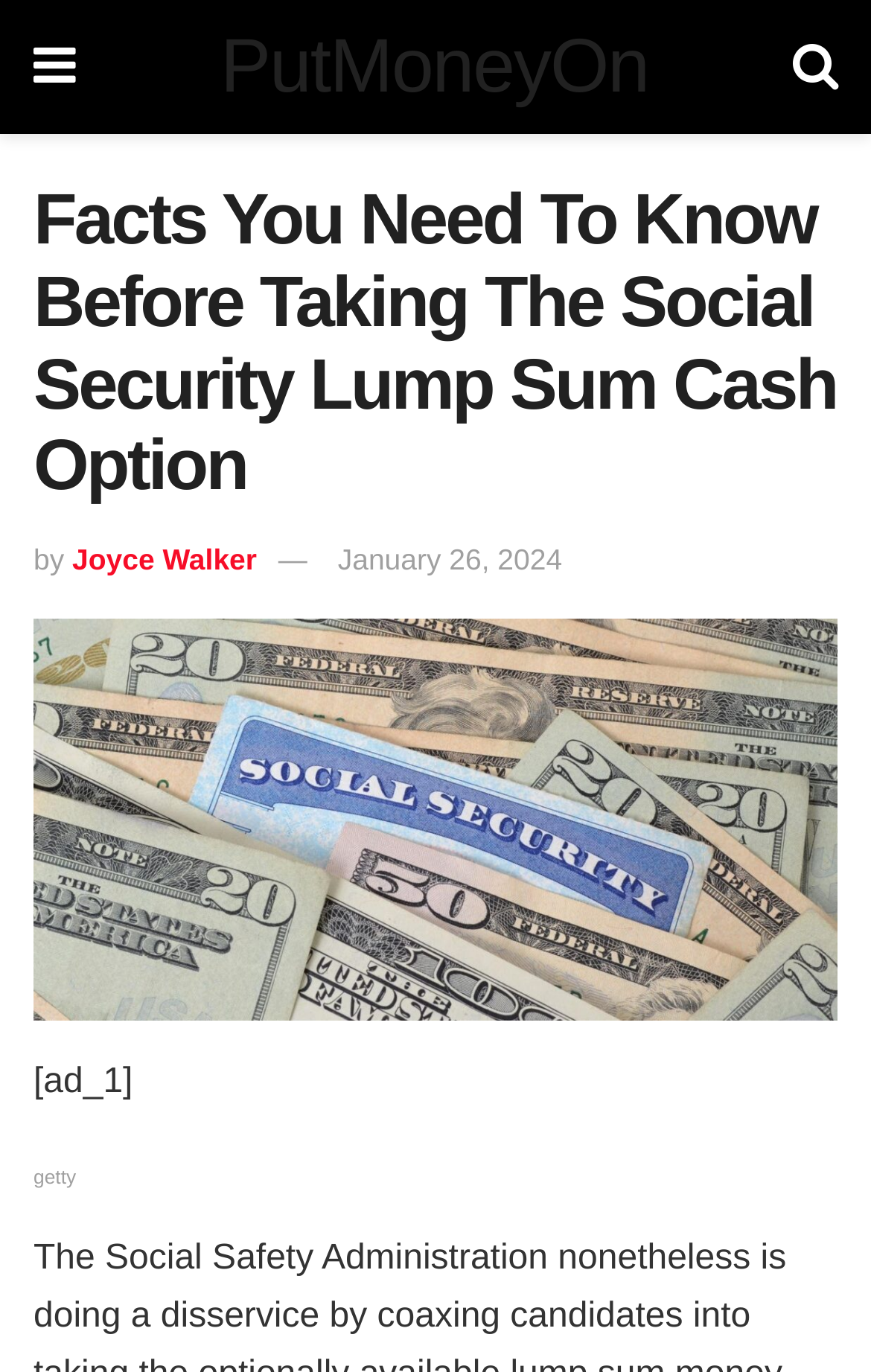Please provide a brief answer to the question using only one word or phrase: 
What is the website's name?

PutMoneyOn